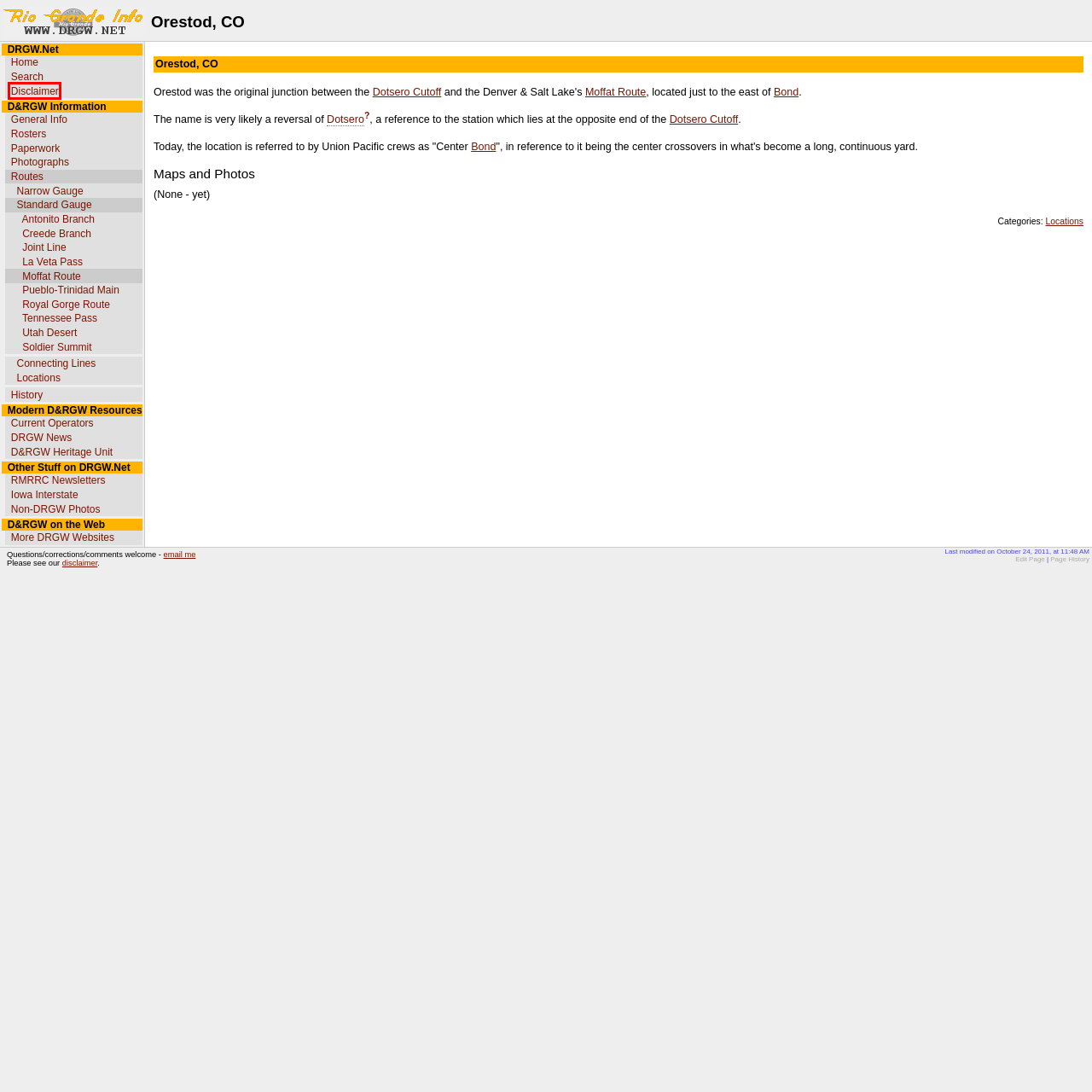Given a screenshot of a webpage with a red bounding box around a UI element, please identify the most appropriate webpage description that matches the new webpage after you click on the element. Here are the candidates:
A. DRGW.Net | La Veta Pass Route
B. DRGW.Net | Dotsero Cutoff
C. Unofficial Iowa Interstate Photo Archive and Railfan Guide | HomePage
D. DRGW.Net | Creede Branch
E. DRGW.NET - Dedicated to Preserving the Memory of the Rio Grande
F. DRGW.Net | Rio Grande History and Information
G. DRGW.Net : Rio Grande History and Information
H. DRGW.Net | Antonito Branch

F